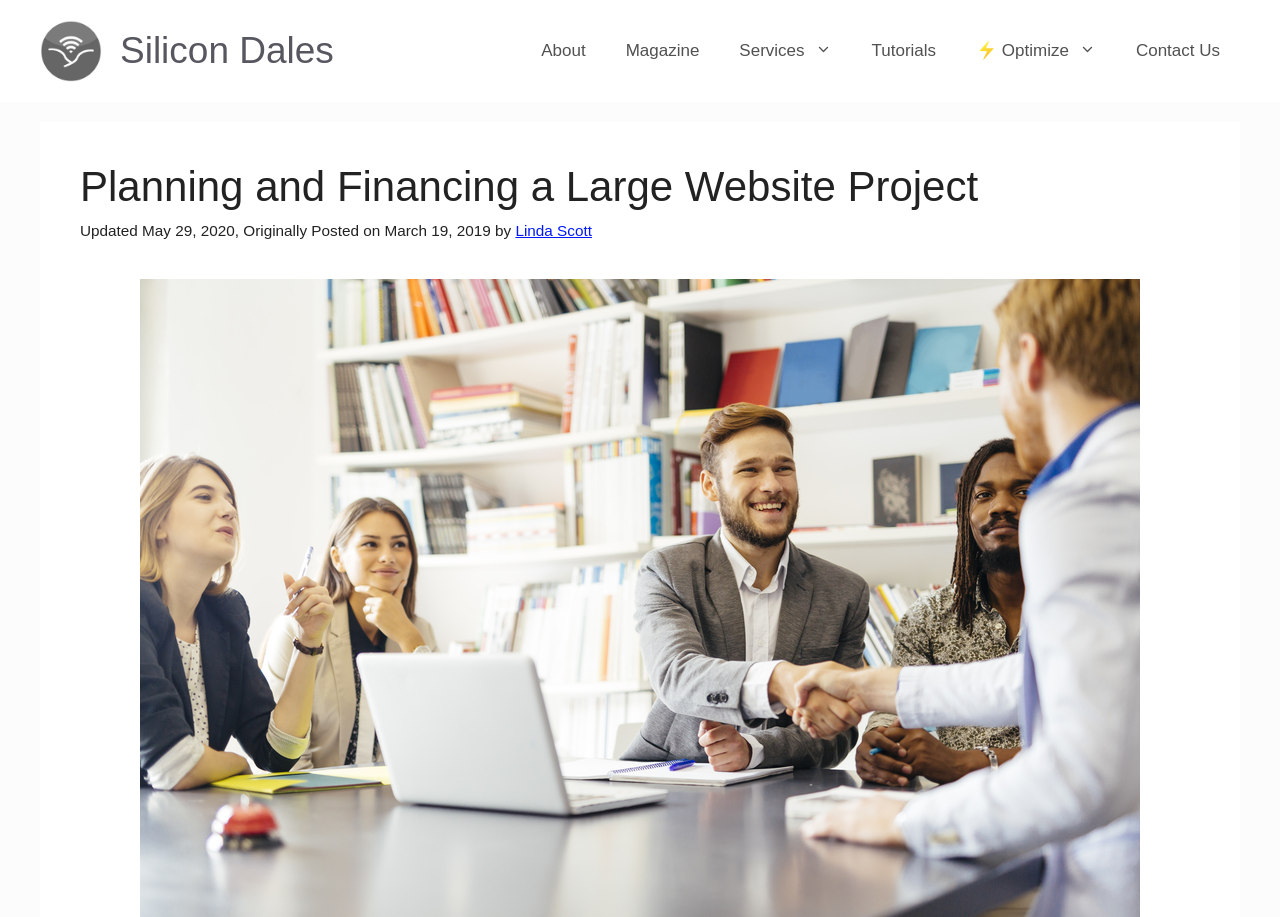Indicate the bounding box coordinates of the element that must be clicked to execute the instruction: "click Silicon Dales logo". The coordinates should be given as four float numbers between 0 and 1, i.e., [left, top, right, bottom].

[0.031, 0.022, 0.08, 0.089]